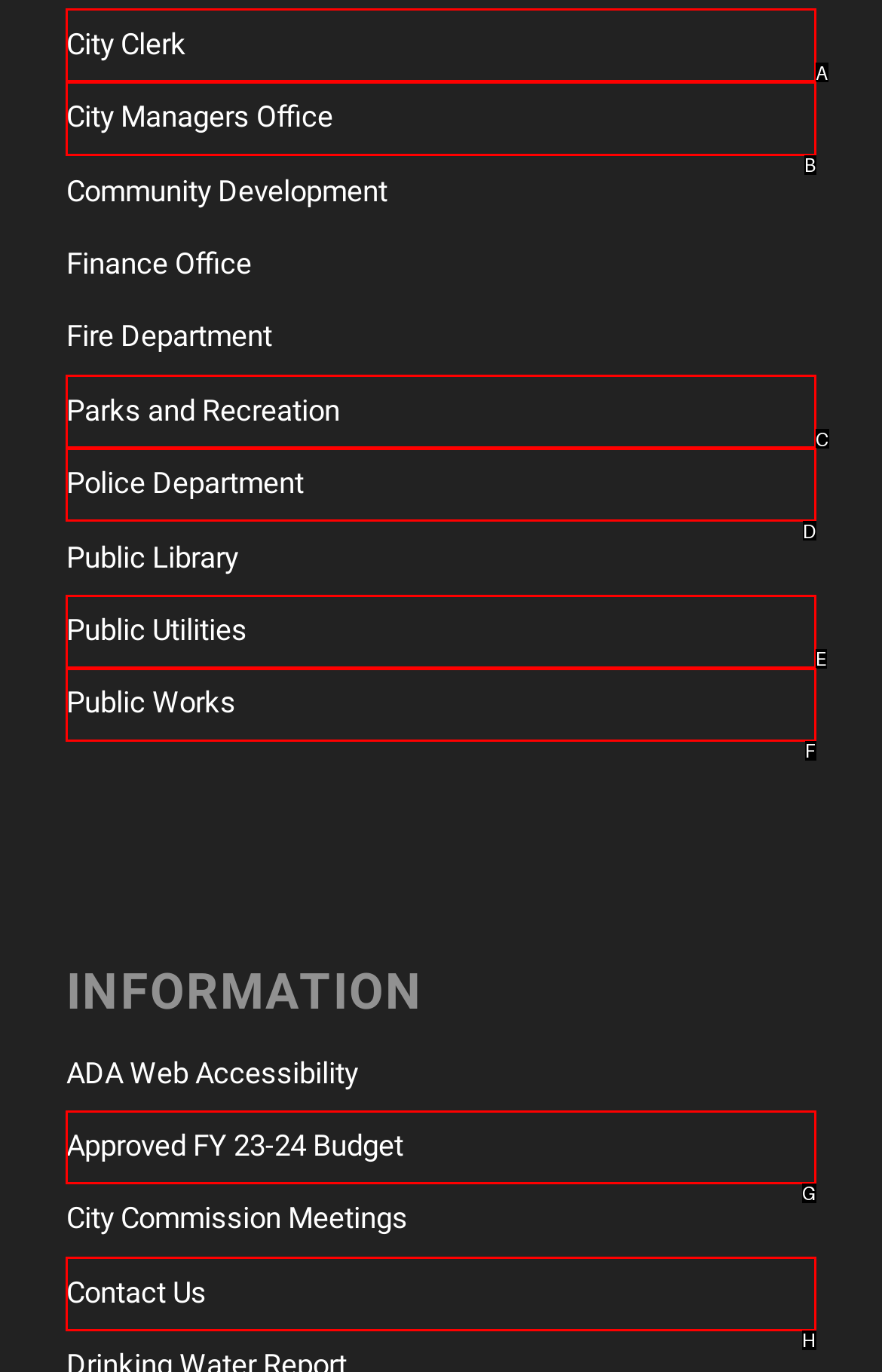Select the right option to accomplish this task: contact the city. Reply with the letter corresponding to the correct UI element.

H